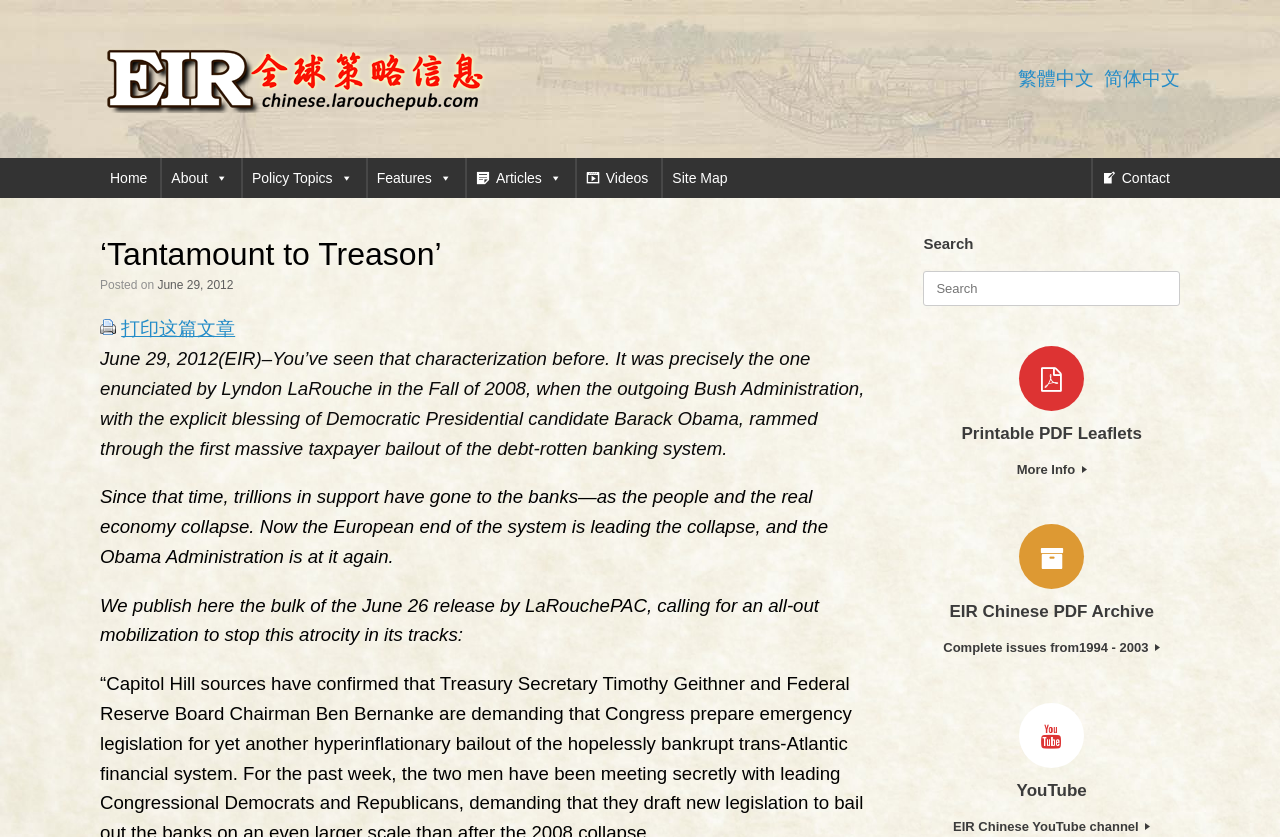What is the logo of this website?
Please describe in detail the information shown in the image to answer the question.

The logo of this website is located at the top left corner of the webpage, and it is an image with the text '全球策略信息 Logo'.